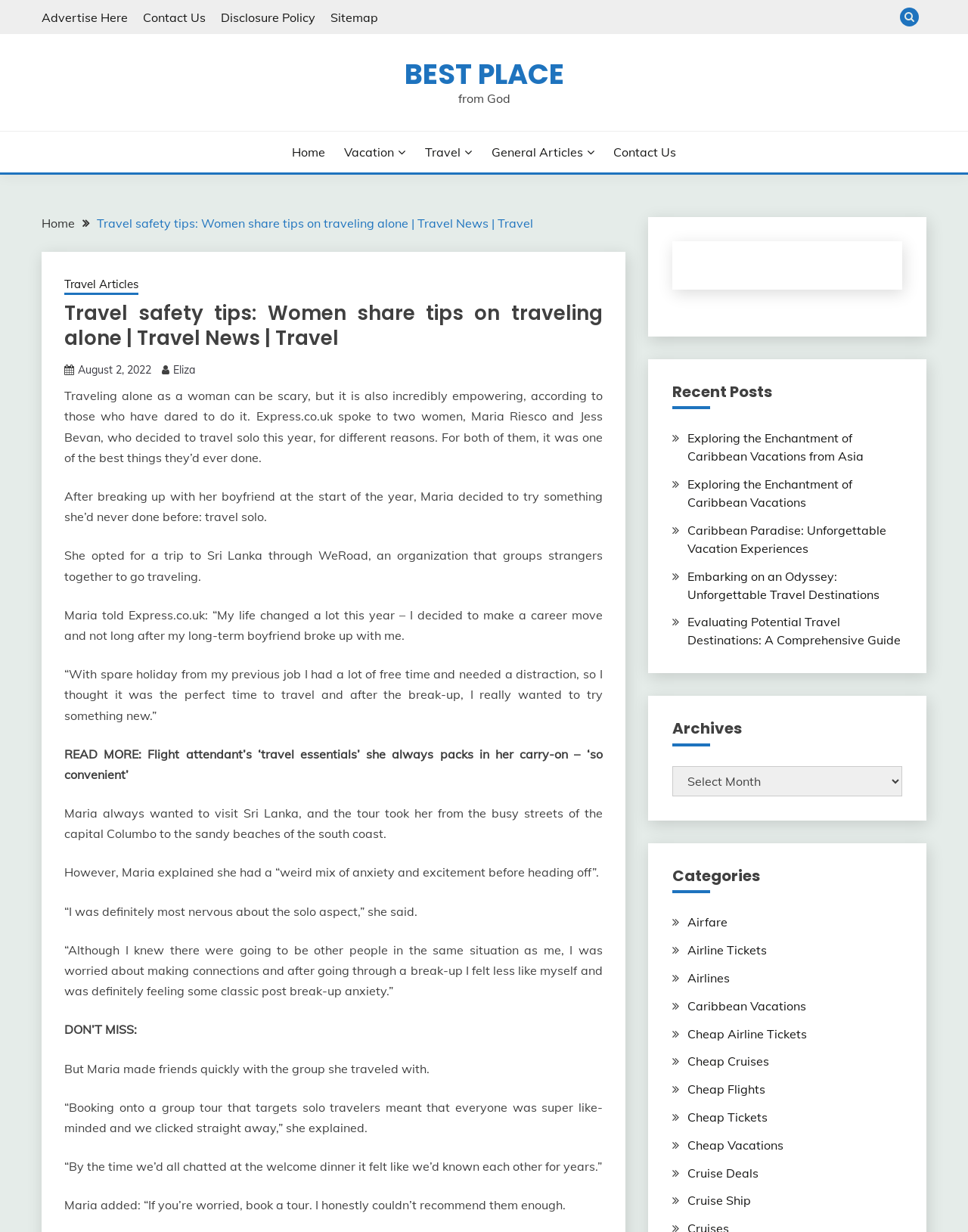Please identify the bounding box coordinates for the region that you need to click to follow this instruction: "Visit OUR WORK page".

None